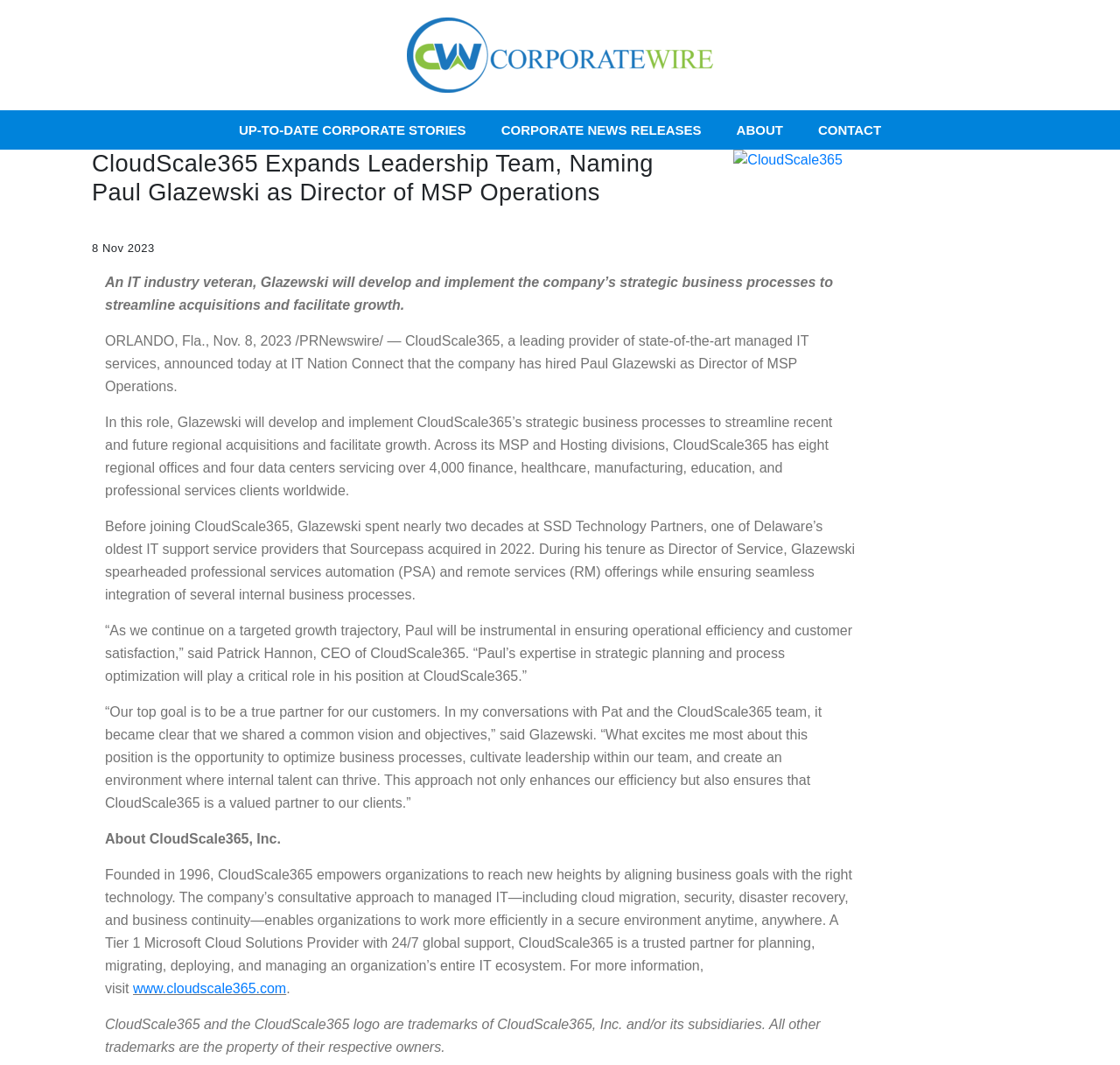Describe all the key features and sections of the webpage thoroughly.

The webpage is about CloudScale365, a leading provider of managed IT services, and its expansion of the leadership team with the appointment of Paul Glazewski as Director of MSP Operations. 

At the top of the page, there is a banner with a link to "Corporate Wire" and an image. Below the banner, there is a navigation menu with four links: "UP-TO-DATE CORPORATE STORIES", "CORPORATE NEWS RELEASES", "ABOUT", and "CONTACT". 

The main content of the page starts with a heading that announces the expansion of the leadership team, followed by a button with the company's logo. There is a date "8 Nov 2023" and a brief description of Paul Glazewski's role. 

The main article is divided into several paragraphs, describing Glazewski's background, his new role, and his goals. There are quotes from Glazewski and Patrick Hannon, CEO of CloudScale365, discussing the company's growth strategy and operational efficiency. 

At the bottom of the page, there is a section "About CloudScale365, Inc." that provides a brief overview of the company's history, services, and mission. There is also a link to the company's website and a note about trademarks.